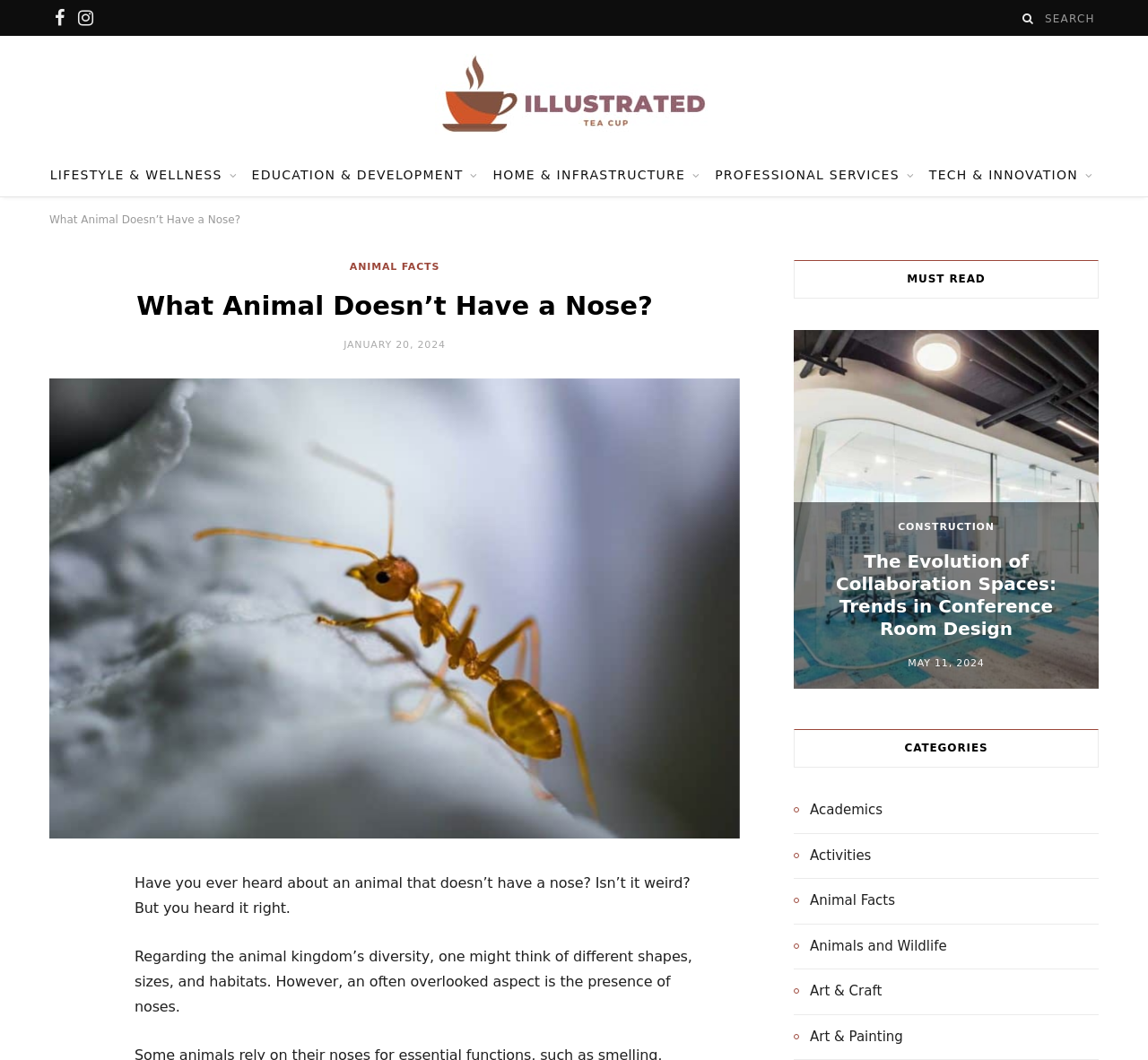Locate the bounding box coordinates of the area where you should click to accomplish the instruction: "Read about Animal Facts".

[0.305, 0.246, 0.383, 0.26]